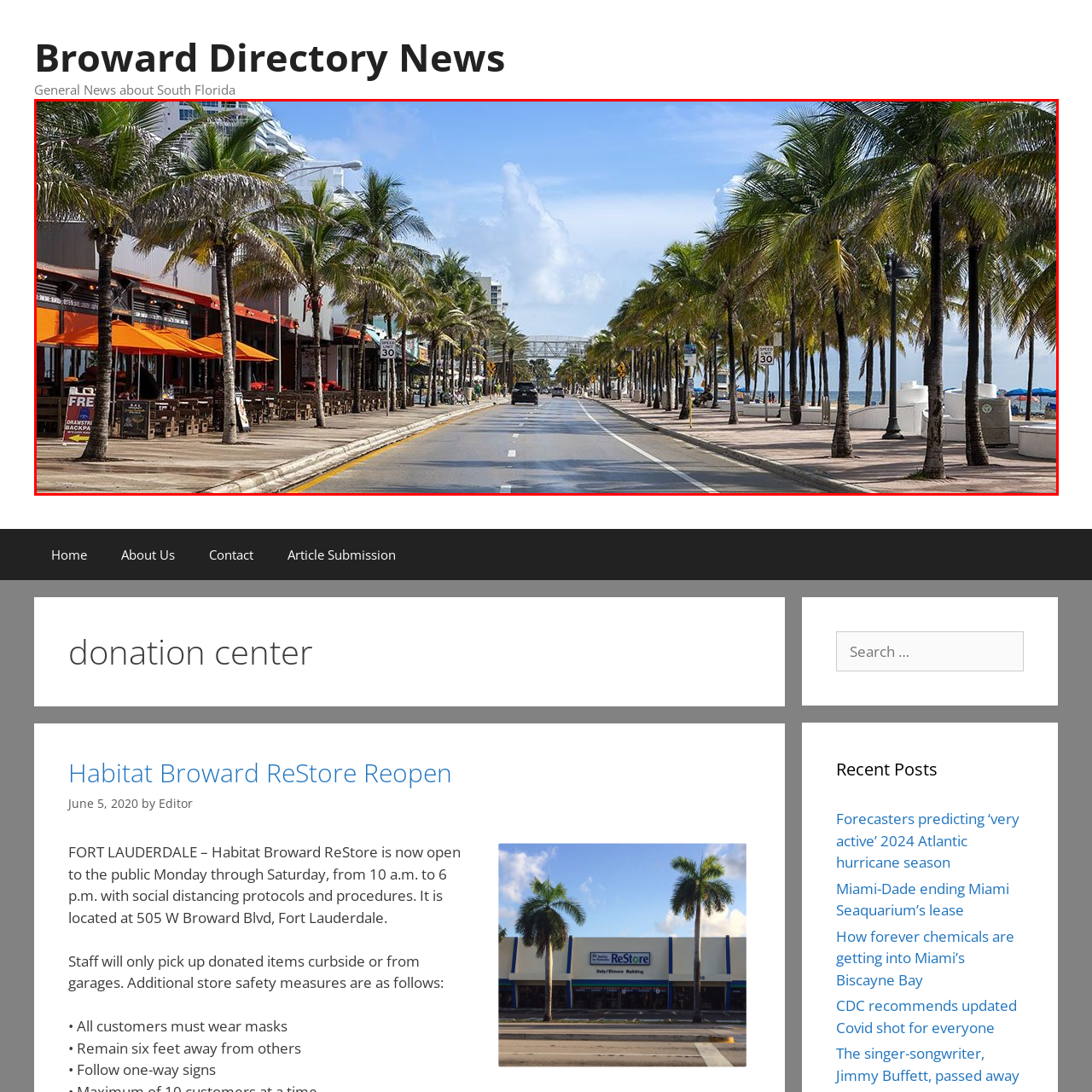What type of trees line the coastal street?
Look at the section marked by the red bounding box and provide a single word or phrase as your answer.

Palm trees